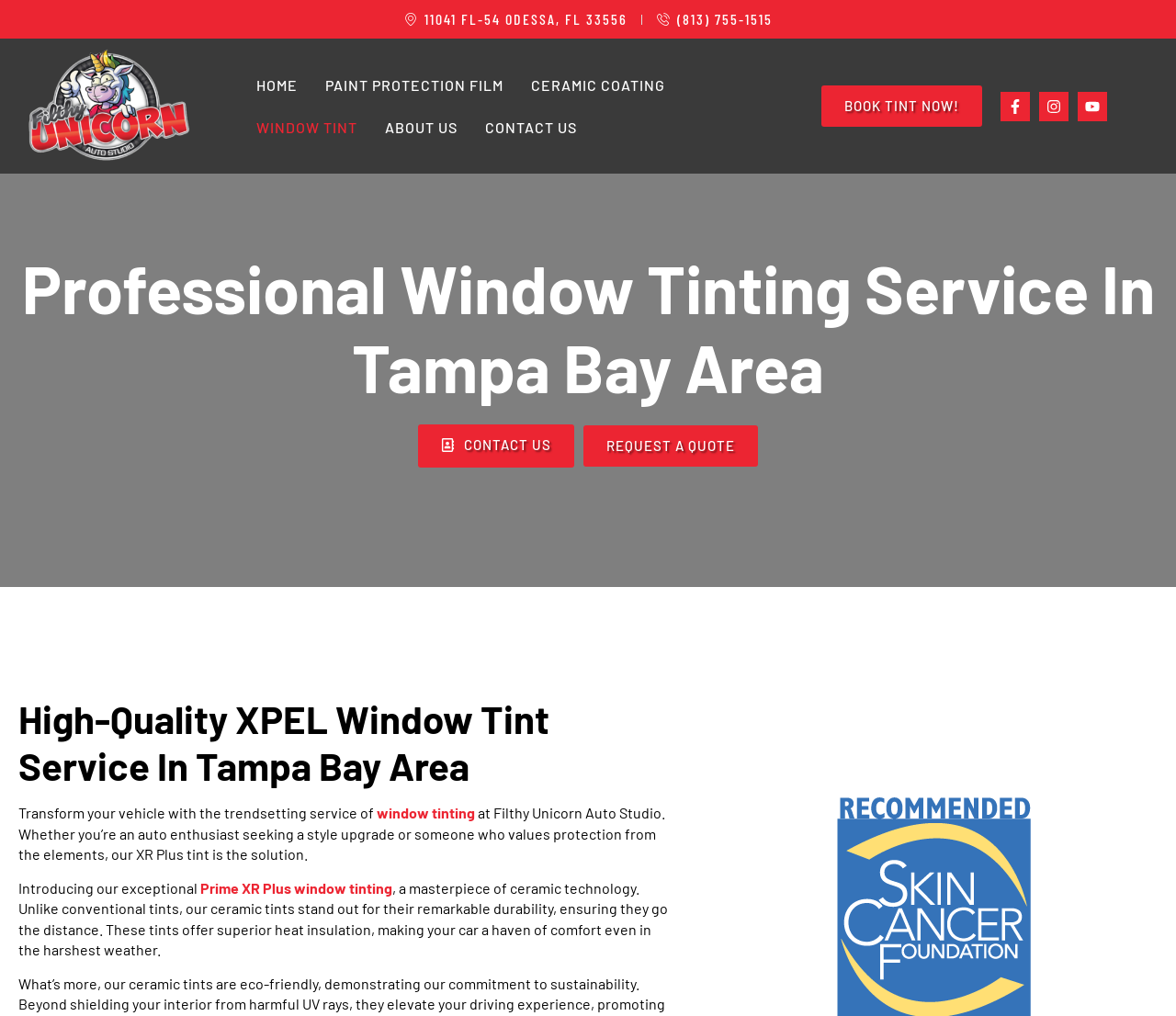Could you determine the bounding box coordinates of the clickable element to complete the instruction: "Learn more about window tinting"? Provide the coordinates as four float numbers between 0 and 1, i.e., [left, top, right, bottom].

[0.32, 0.791, 0.404, 0.808]